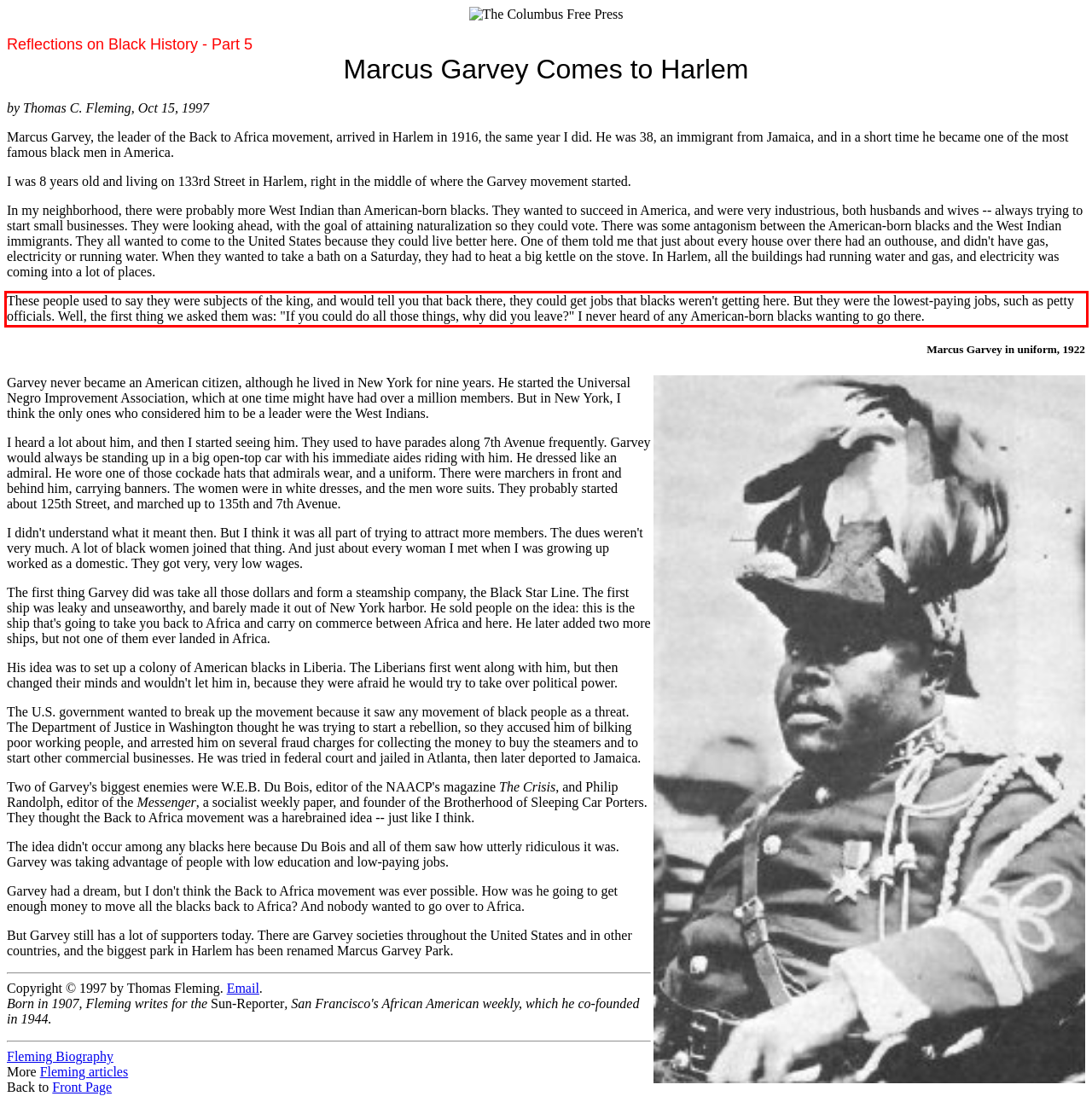Given the screenshot of a webpage, identify the red rectangle bounding box and recognize the text content inside it, generating the extracted text.

These people used to say they were subjects of the king, and would tell you that back there, they could get jobs that blacks weren't getting here. But they were the lowest-paying jobs, such as petty officials. Well, the first thing we asked them was: "If you could do all those things, why did you leave?" I never heard of any American-born blacks wanting to go there.